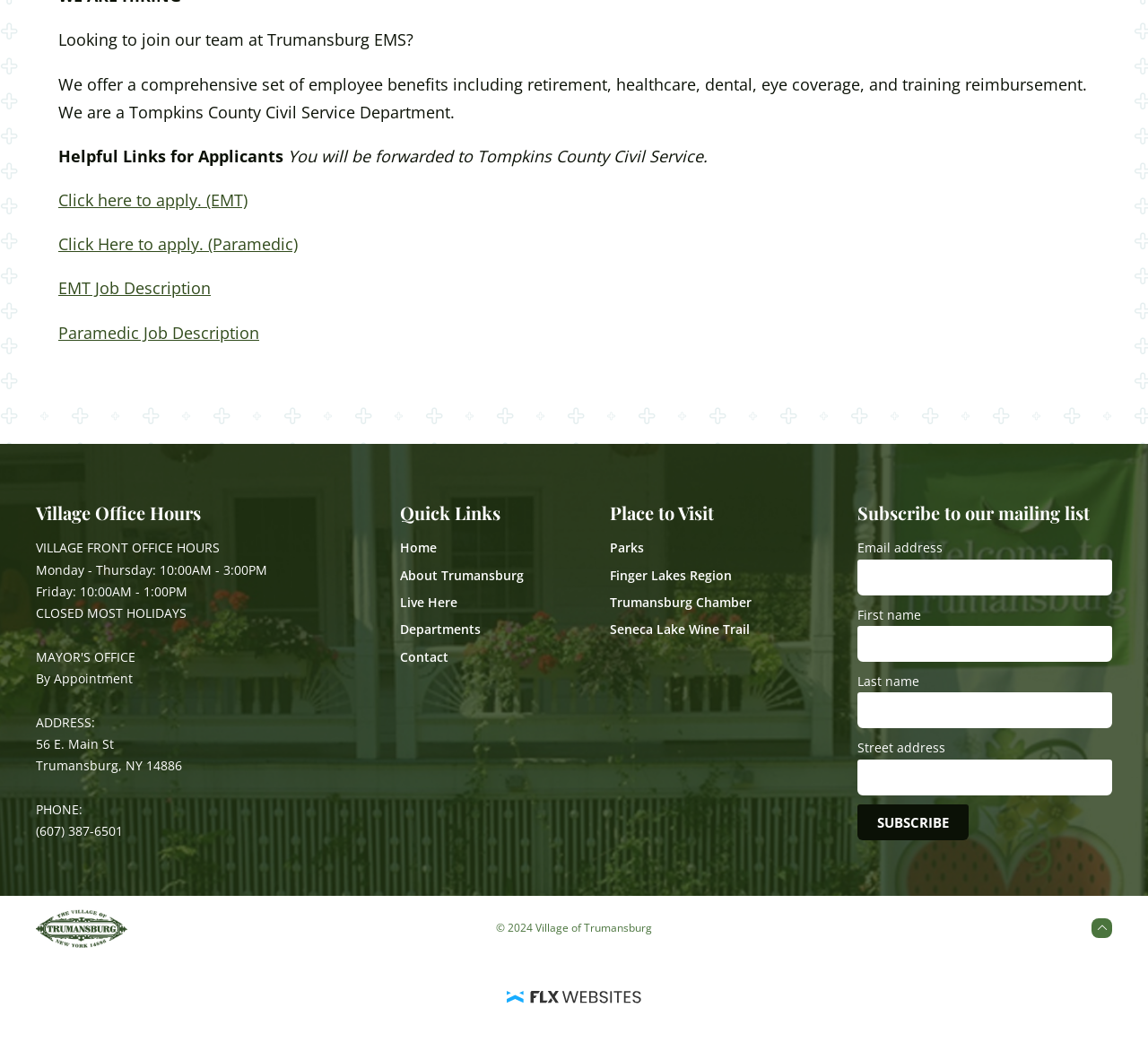Use a single word or phrase to answer this question: 
What are the quick links available on the webpage?

Home, About Trumansburg, Live Here, Departments, Contact